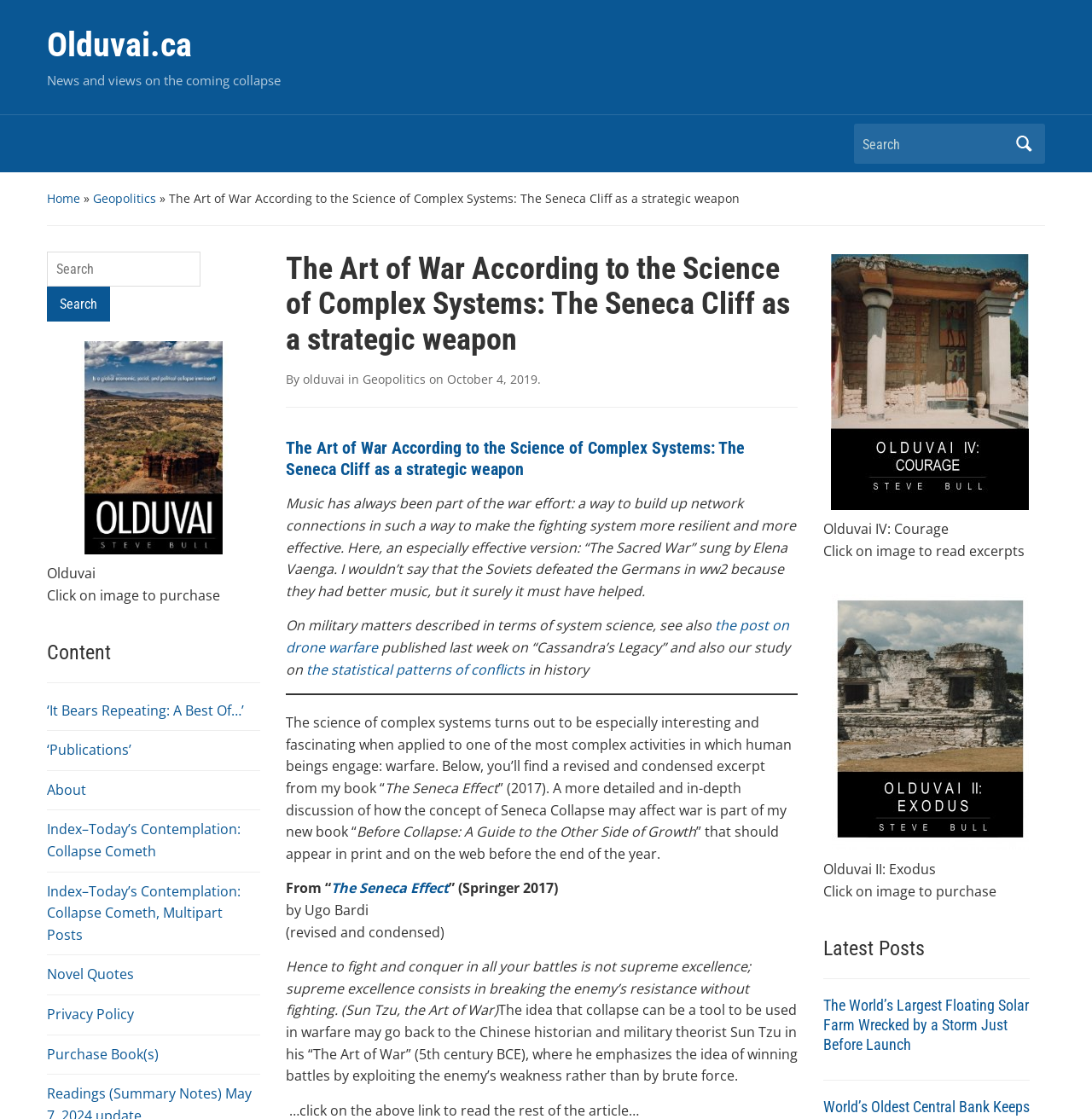Find the bounding box coordinates of the element you need to click on to perform this action: 'Click on Home'. The coordinates should be represented by four float values between 0 and 1, in the format [left, top, right, bottom].

[0.043, 0.17, 0.073, 0.184]